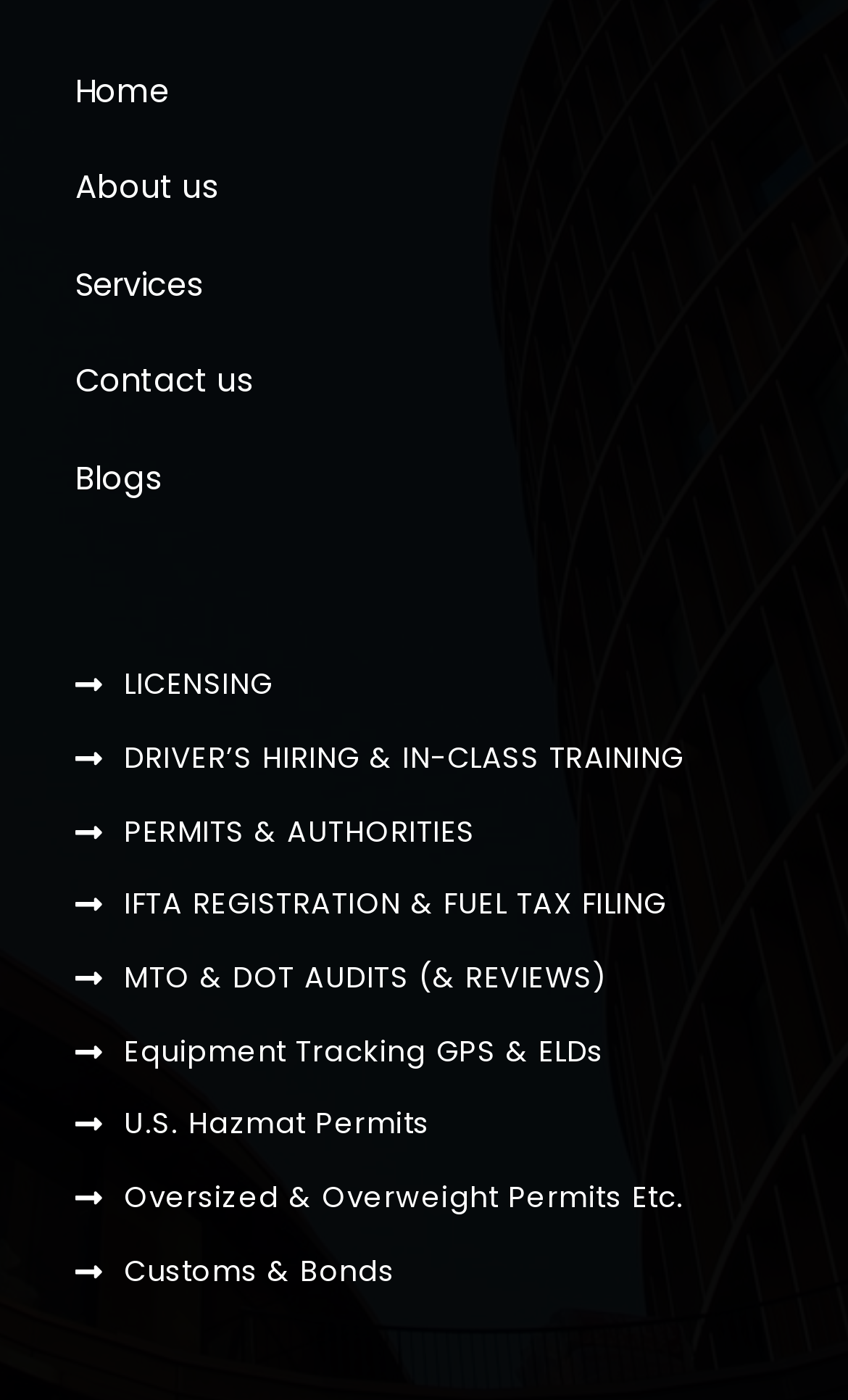Locate the bounding box coordinates of the segment that needs to be clicked to meet this instruction: "go to home page".

[0.089, 0.03, 0.911, 0.1]